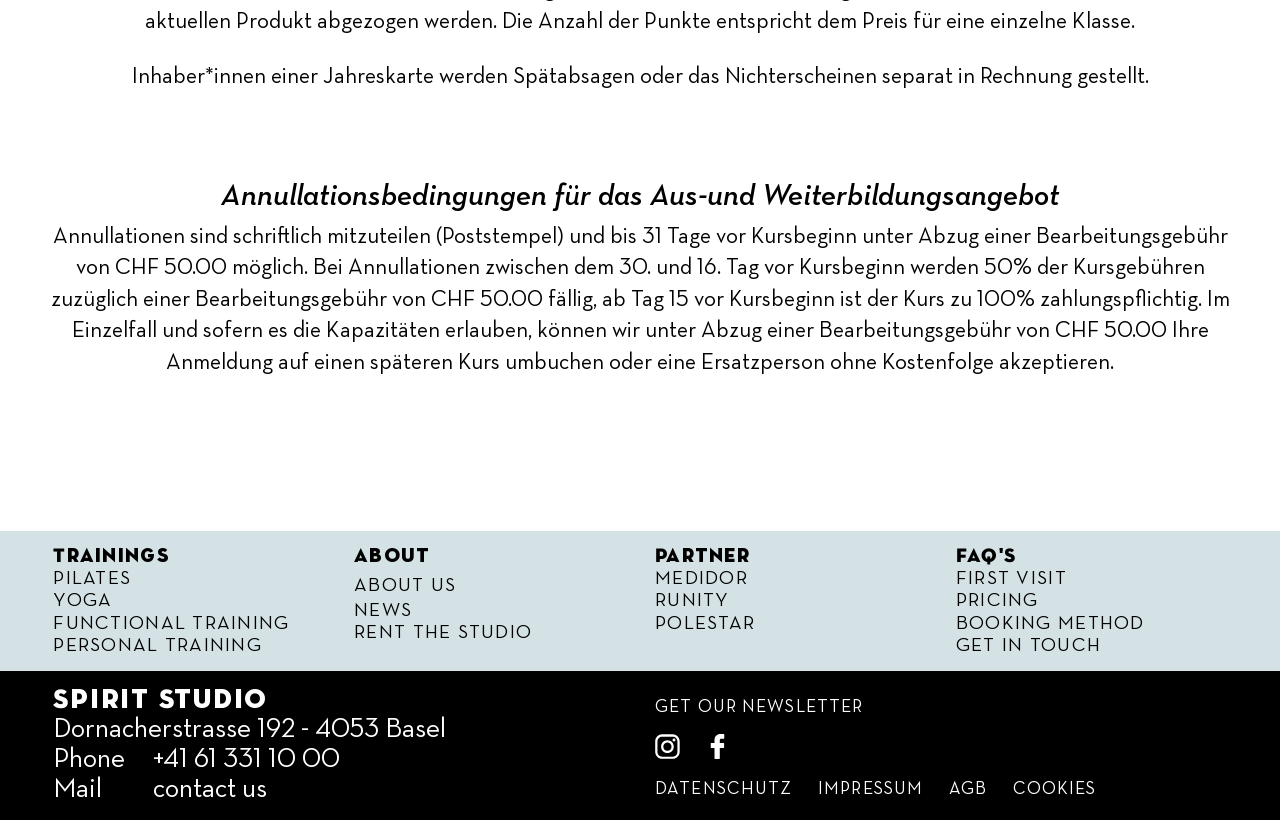Locate the UI element described by +41 61 331 10 00 and provide its bounding box coordinates. Use the format (top-left x, top-left y, bottom-right x, bottom-right y) with all values as floating point numbers between 0 and 1.

[0.119, 0.91, 0.265, 0.943]